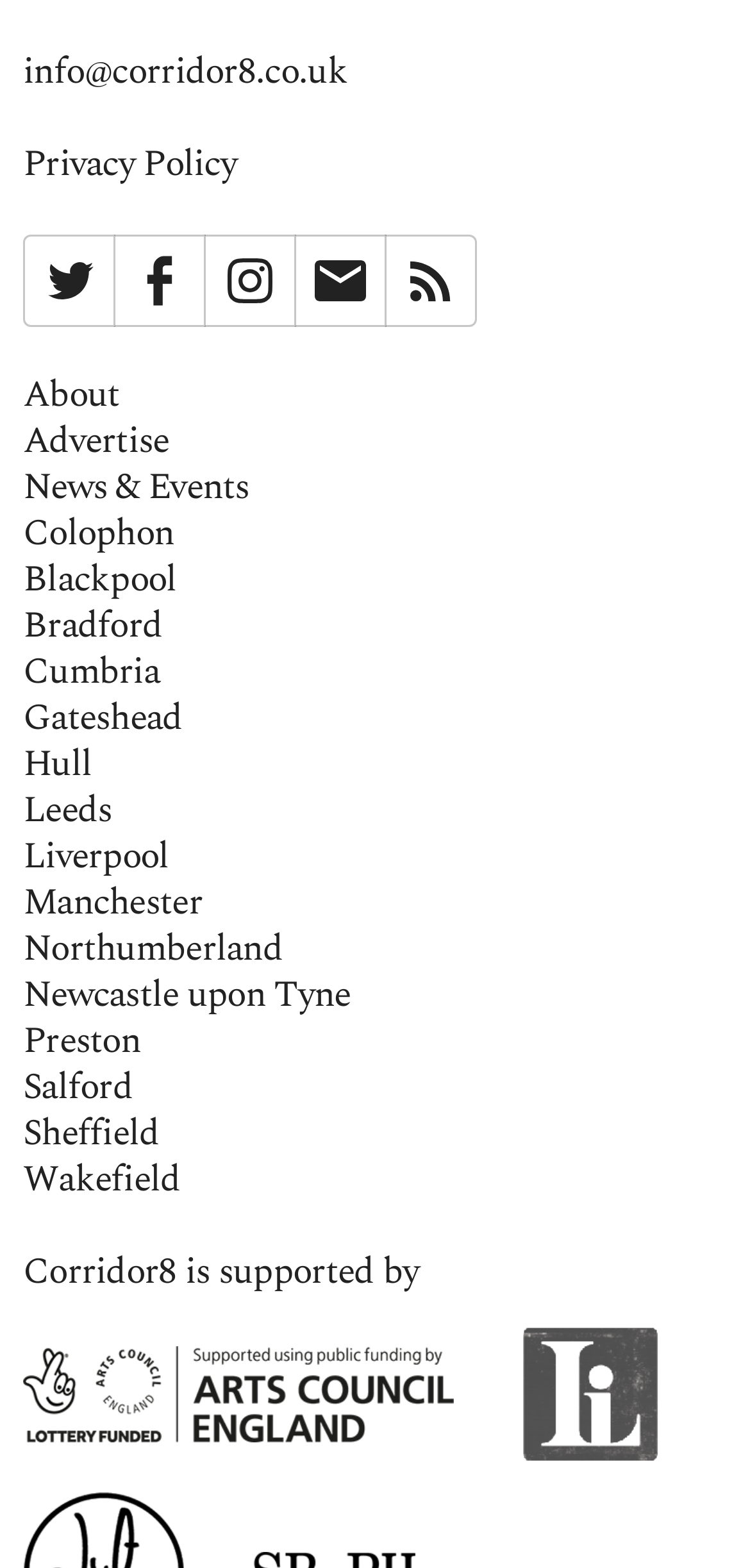Locate the bounding box coordinates of the clickable region necessary to complete the following instruction: "Explore the Leeds page". Provide the coordinates in the format of four float numbers between 0 and 1, i.e., [left, top, right, bottom].

[0.031, 0.503, 0.969, 0.532]